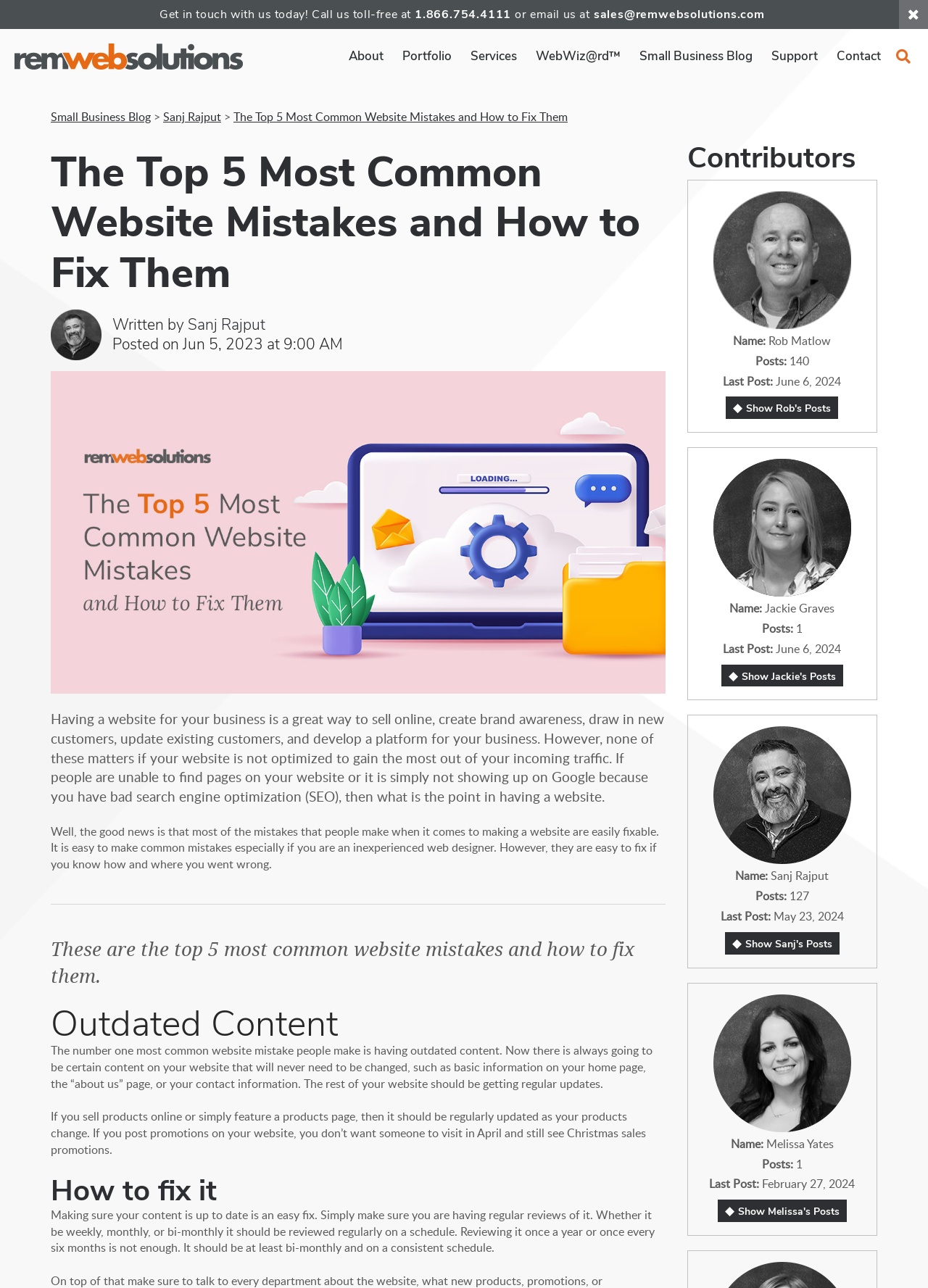Please determine the bounding box coordinates for the element that should be clicked to follow these instructions: "Email sales".

[0.64, 0.005, 0.824, 0.018]